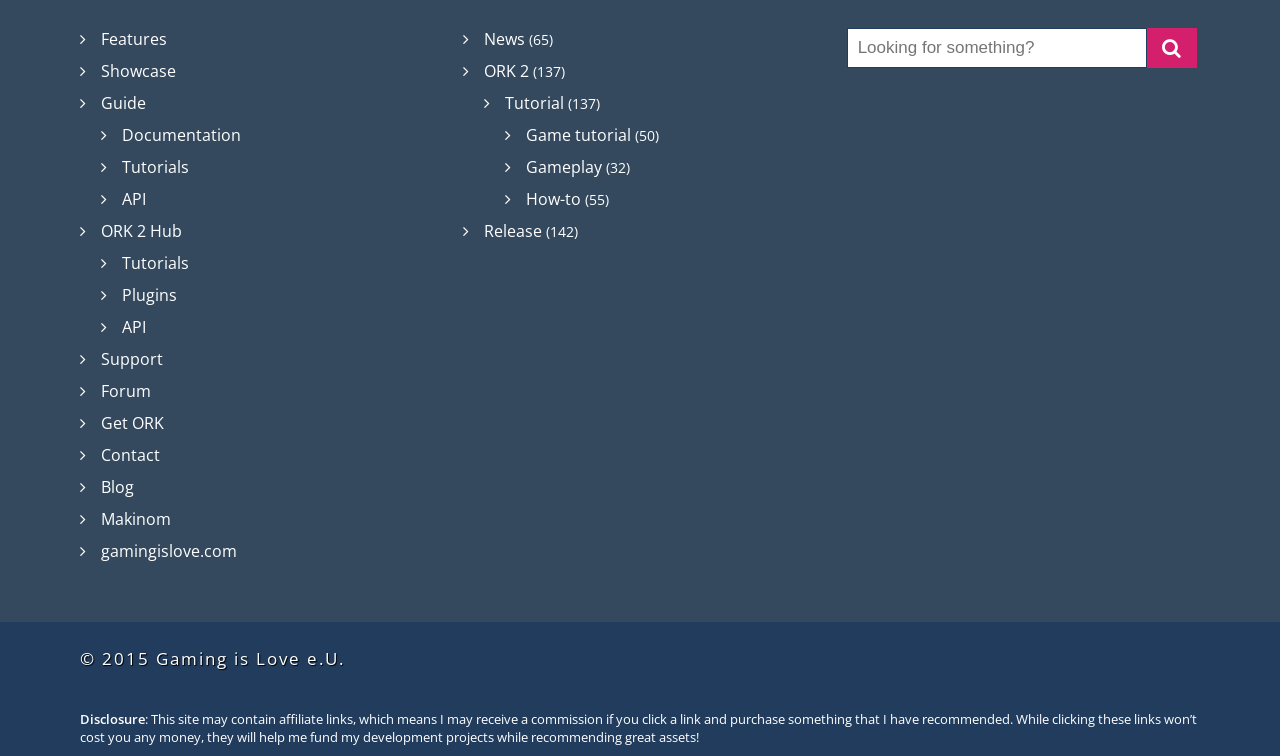Find the bounding box coordinates for the element described here: "Documentation".

[0.079, 0.164, 0.188, 0.193]